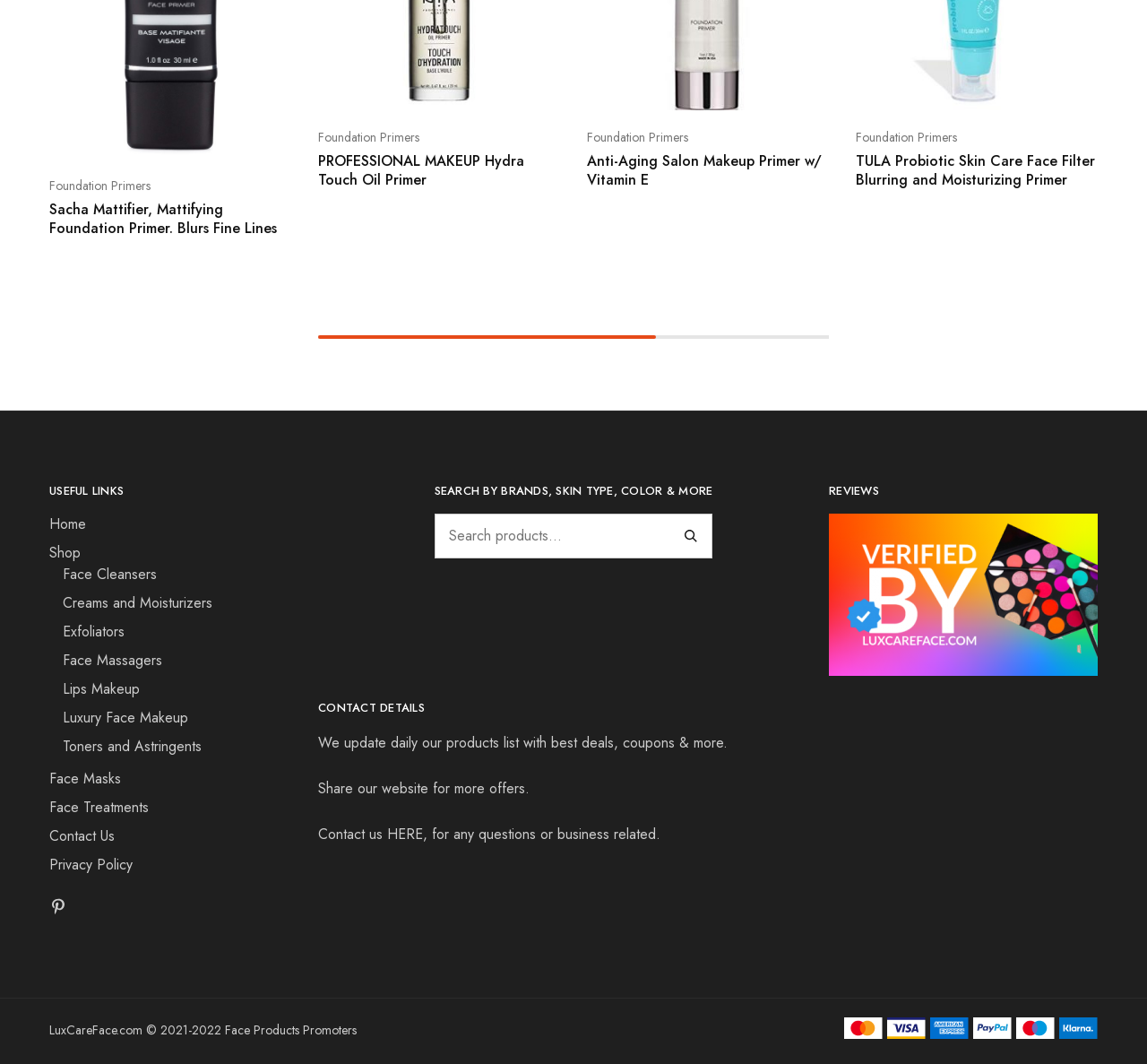Provide the bounding box coordinates for the UI element that is described by this text: "Luxury Face Makeup". The coordinates should be in the form of four float numbers between 0 and 1: [left, top, right, bottom].

[0.055, 0.665, 0.164, 0.684]